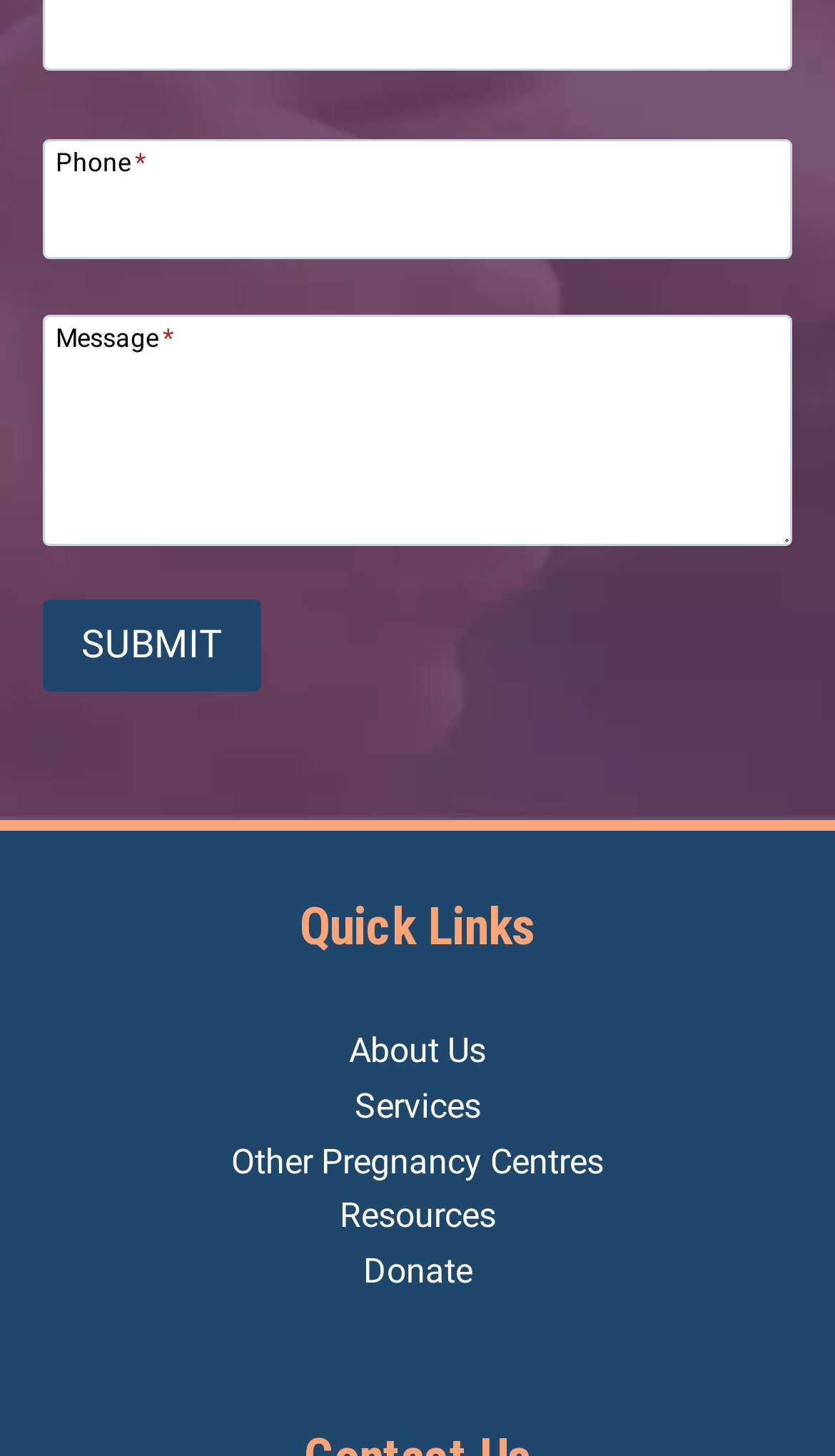Find the bounding box coordinates of the element I should click to carry out the following instruction: "Click the Home link".

None